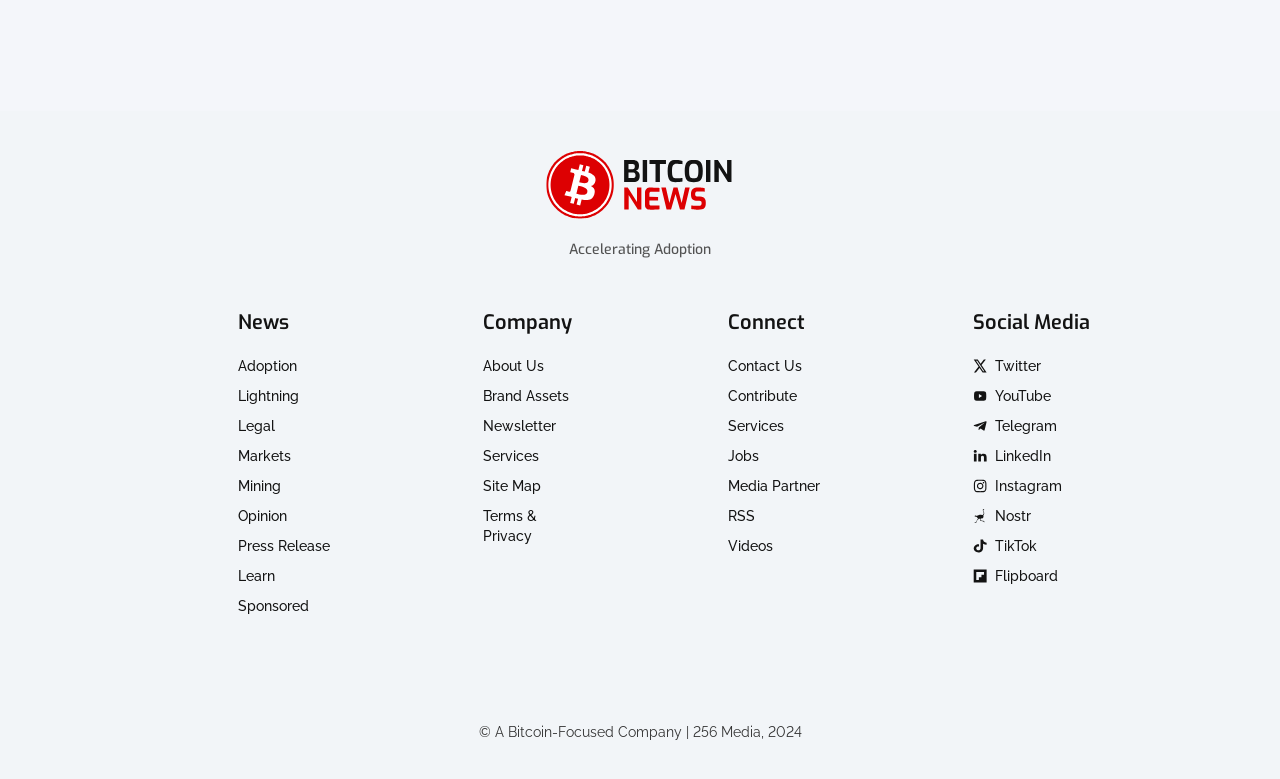Provide the bounding box coordinates, formatted as (top-left x, top-left y, bottom-right x, bottom-right y), with all values being floating point numbers between 0 and 1. Identify the bounding box of the UI element that matches the description: Site Map

[0.377, 0.612, 0.459, 0.637]